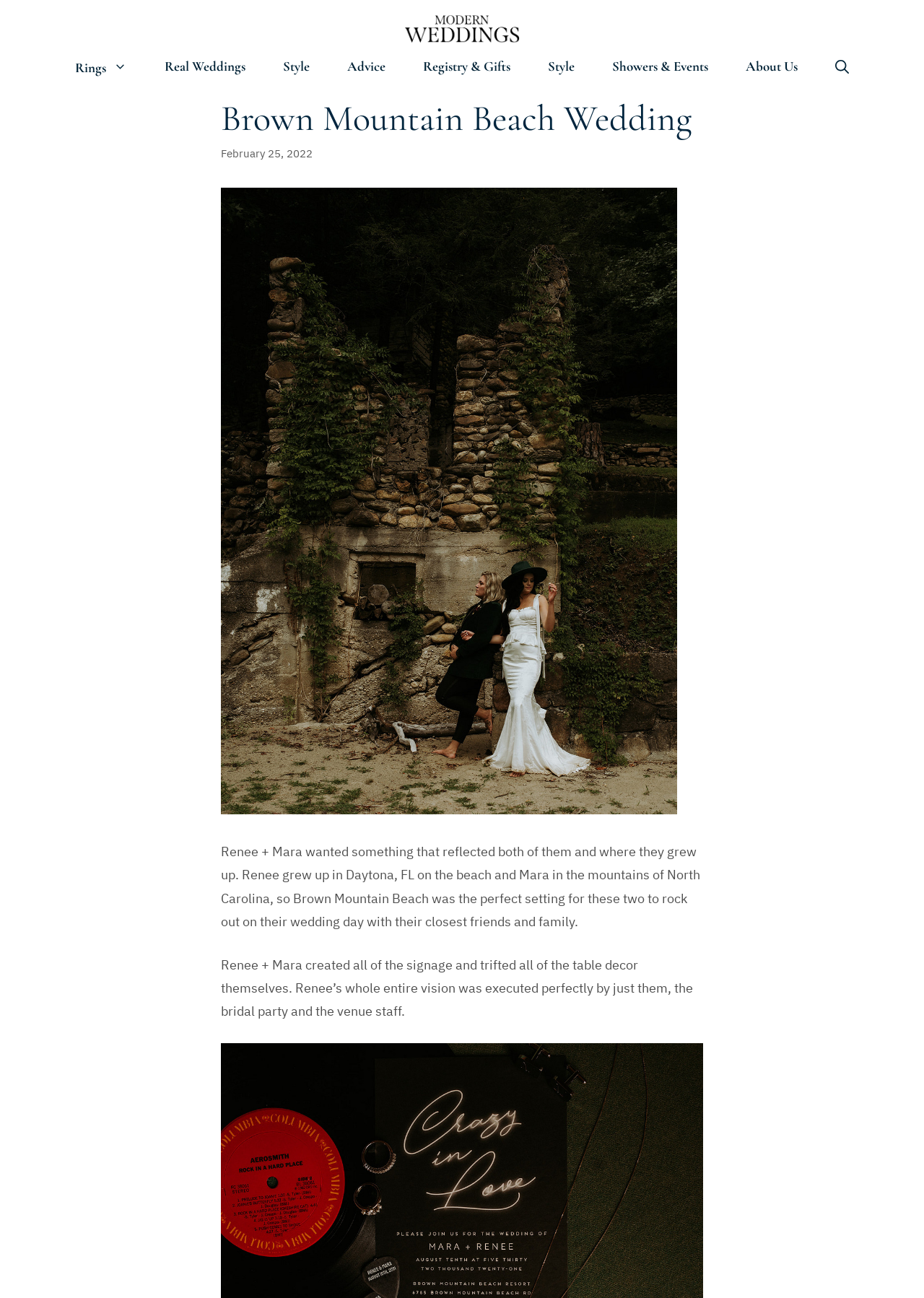Could you specify the bounding box coordinates for the clickable section to complete the following instruction: "Explore Style"?

[0.286, 0.046, 0.355, 0.057]